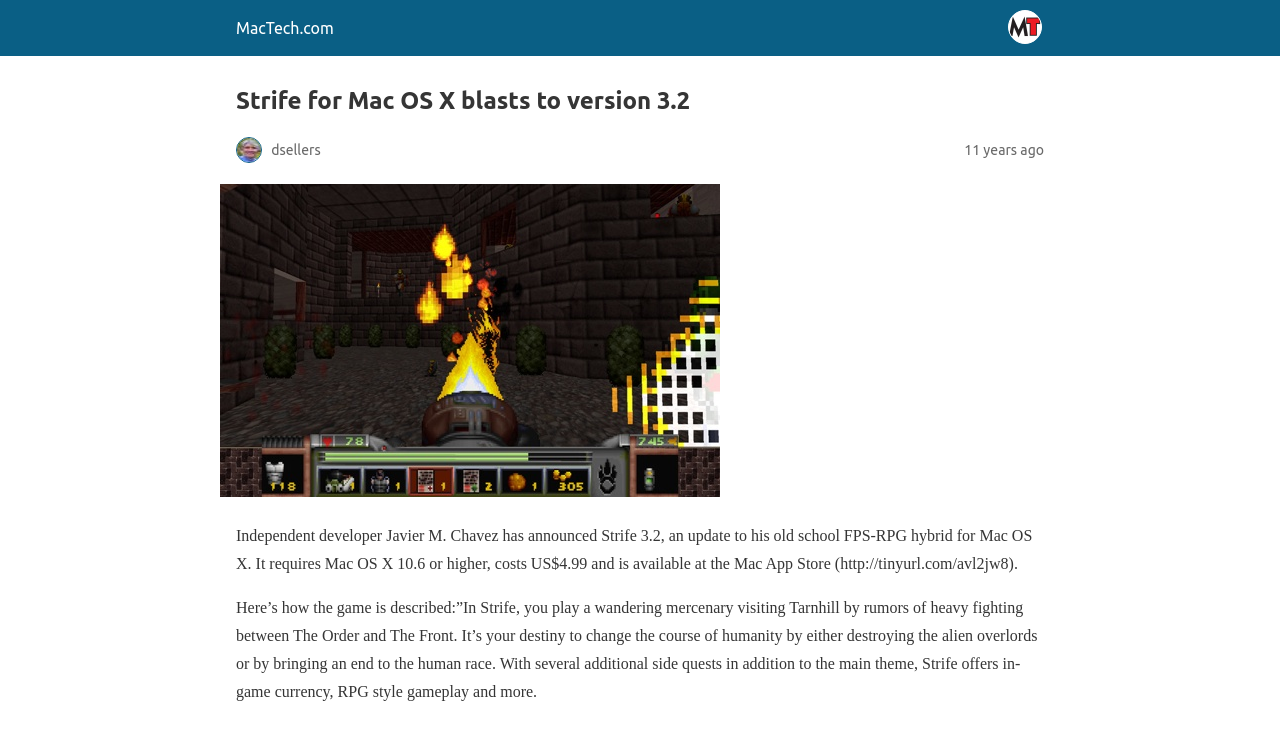Provide the bounding box coordinates for the UI element that is described as: "MacTech.com".

[0.184, 0.026, 0.261, 0.051]